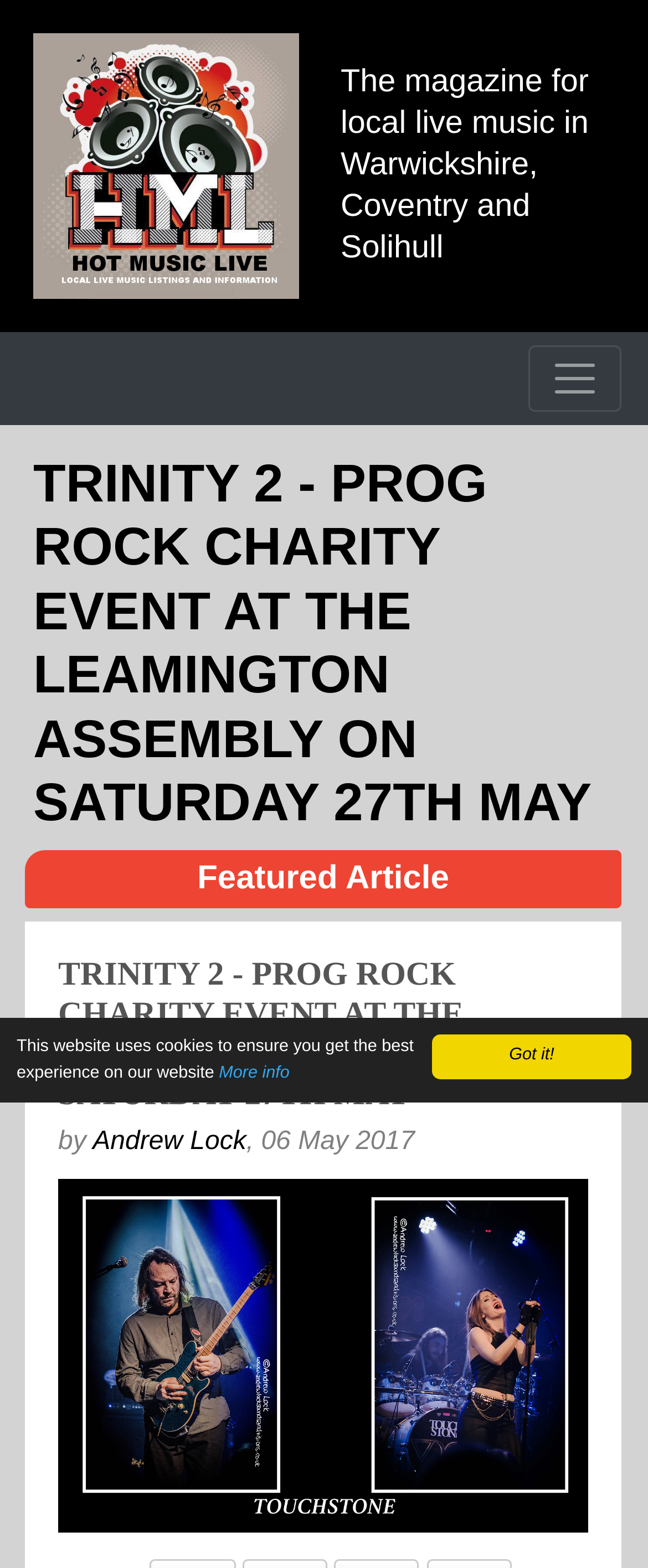Locate the bounding box of the UI element described by: "More info" in the given webpage screenshot.

[0.338, 0.678, 0.447, 0.69]